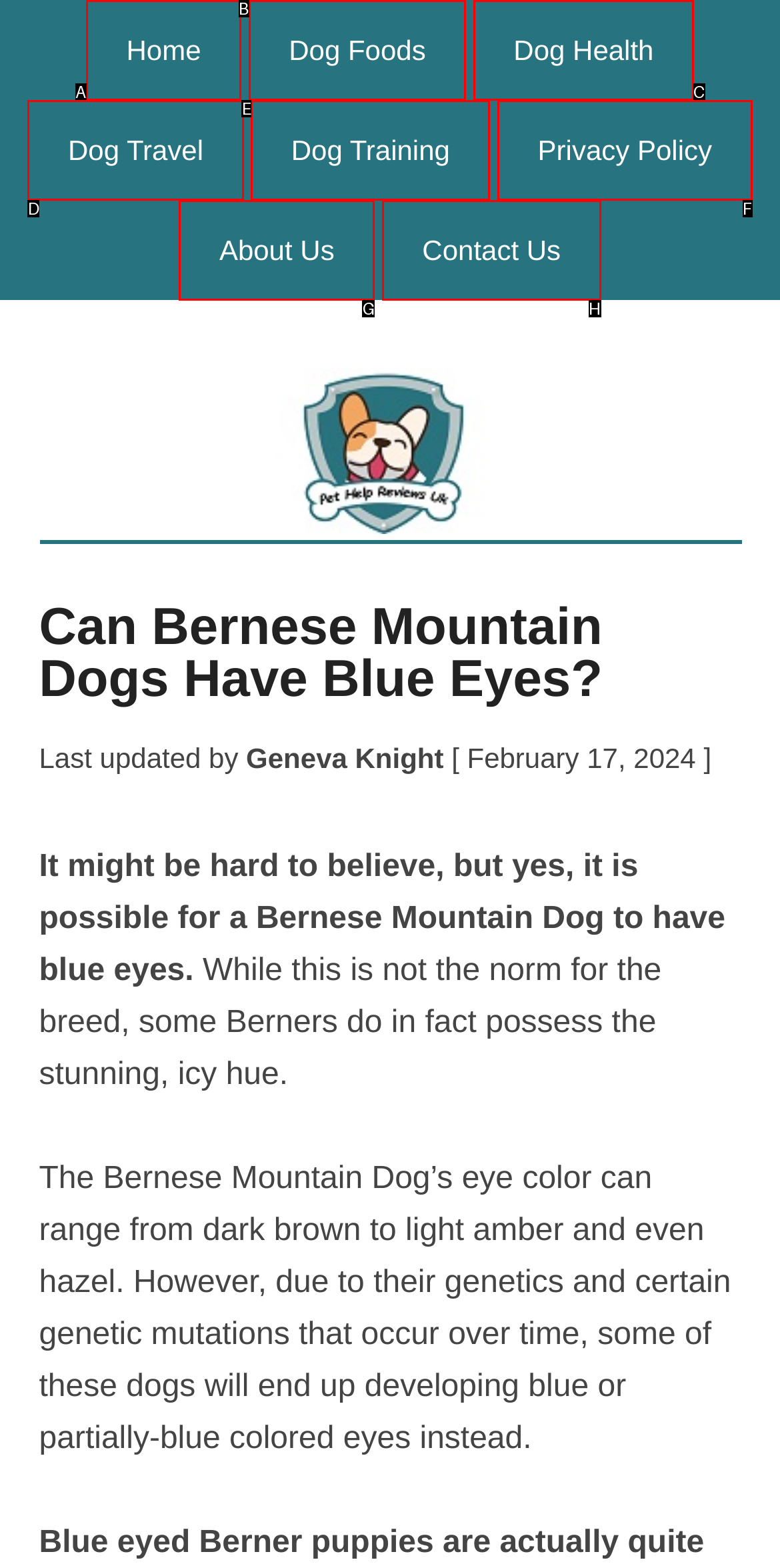Match the description: Home to the appropriate HTML element. Respond with the letter of your selected option.

A